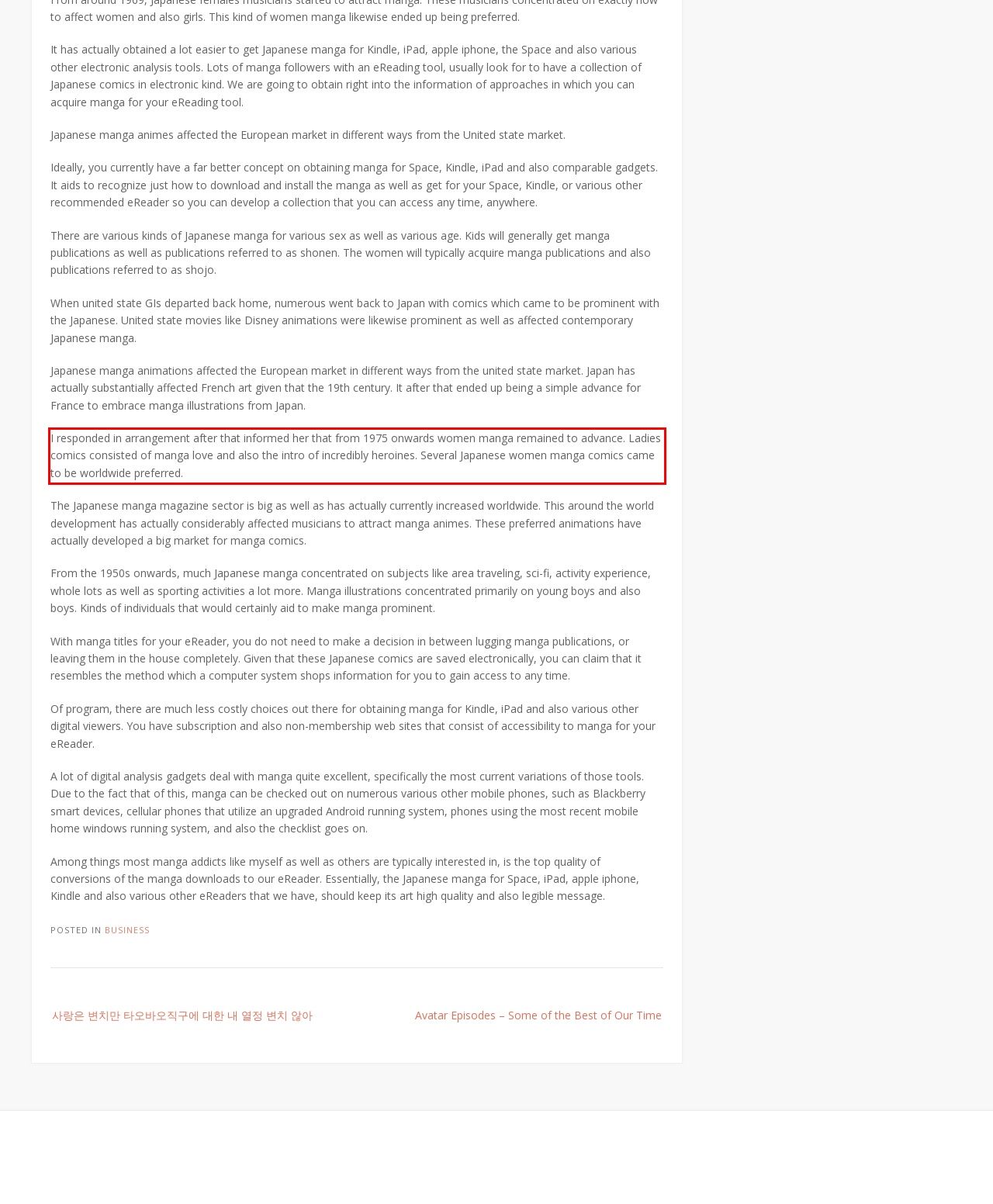In the given screenshot, locate the red bounding box and extract the text content from within it.

I responded in arrangement after that informed her that from 1975 onwards women manga remained to advance. Ladies comics consisted of manga love and also the intro of incredibly heroines. Several Japanese women manga comics came to be worldwide preferred.